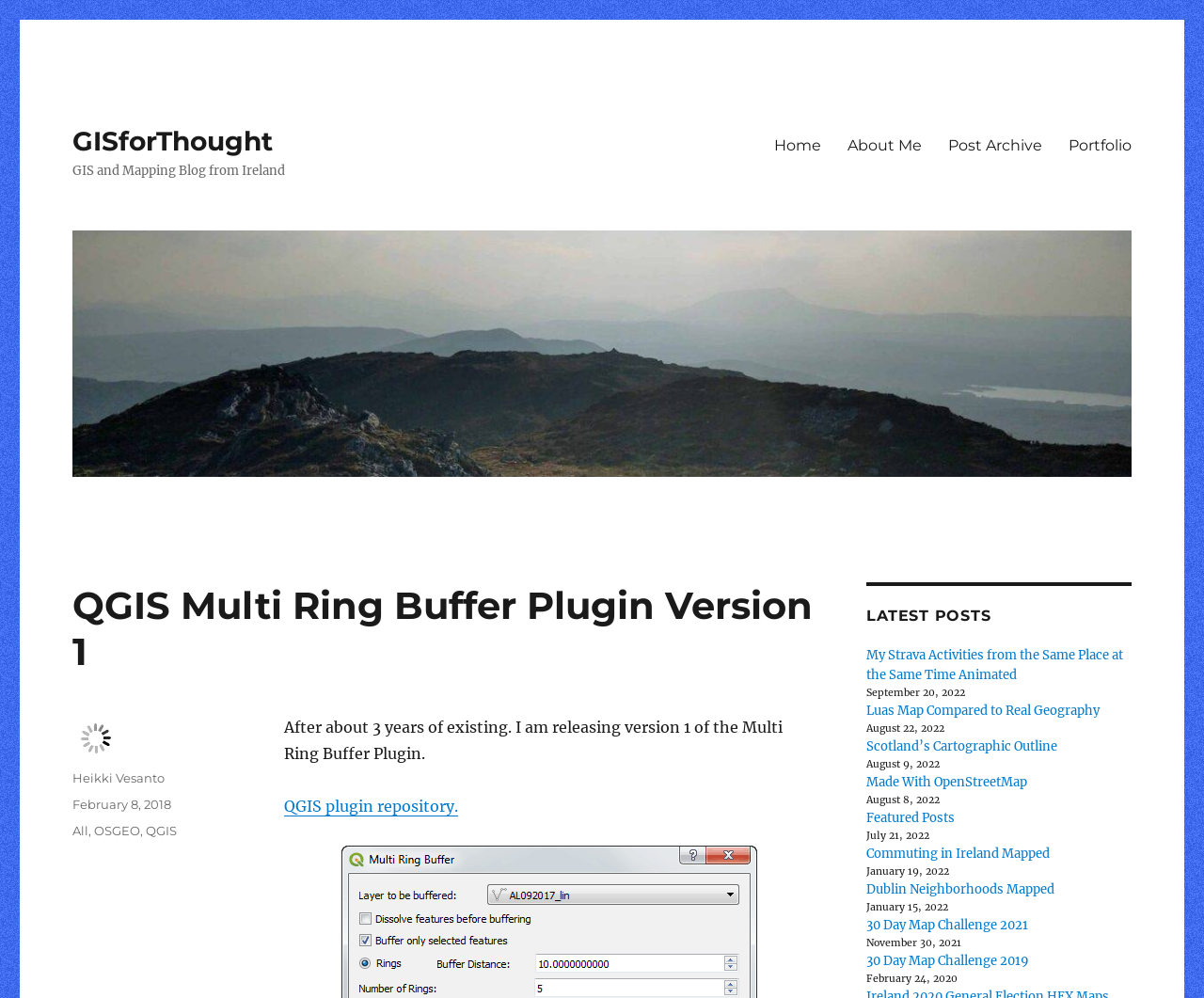With reference to the screenshot, provide a detailed response to the question below:
What is the category of the post?

I found the answer by looking at the footer section of the webpage, where it says 'Categories' followed by links to 'All', 'OSGEO', and 'QGIS', indicating that the categories of the post are OSGEO and QGIS.